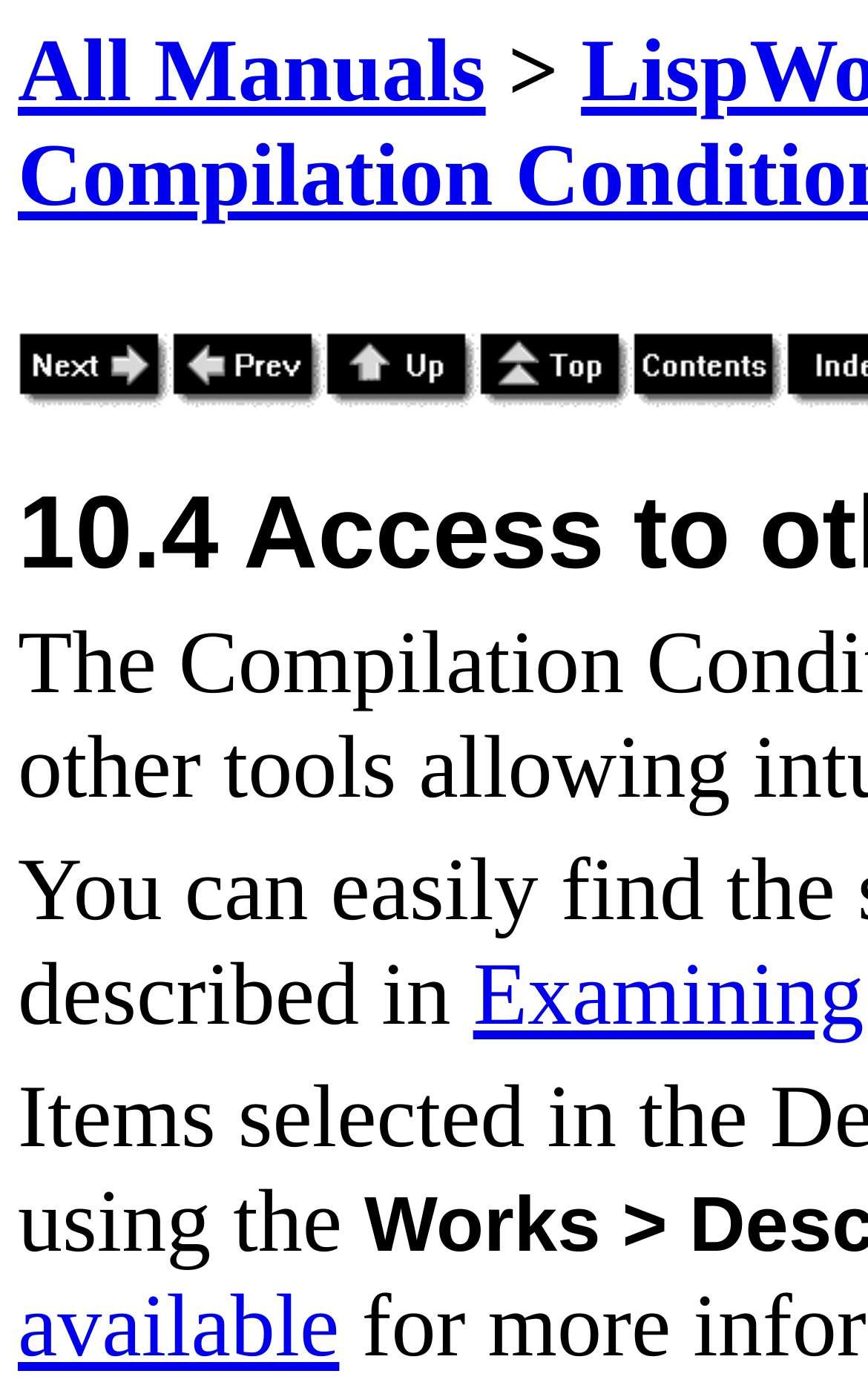What is the first link on the webpage?
Based on the visual, give a brief answer using one word or a short phrase.

All Manuals